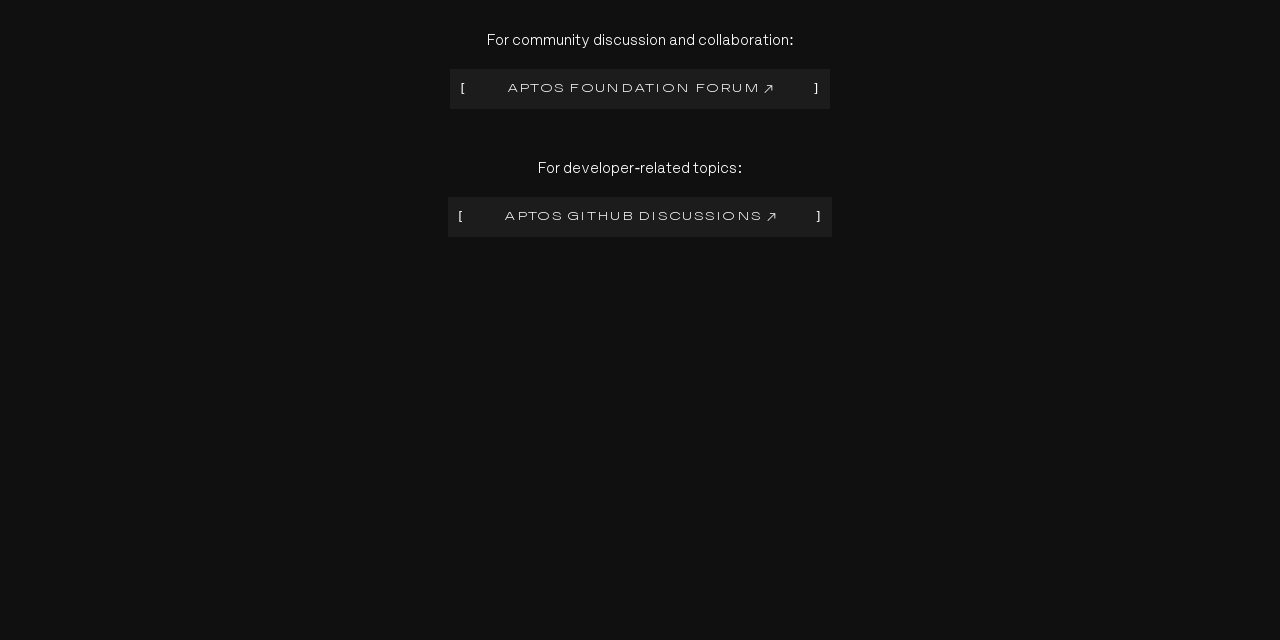Calculate the bounding box coordinates for the UI element based on the following description: "[Aptos Foundation Forum ]". Ensure the coordinates are four float numbers between 0 and 1, i.e., [left, top, right, bottom].

[0.352, 0.108, 0.648, 0.171]